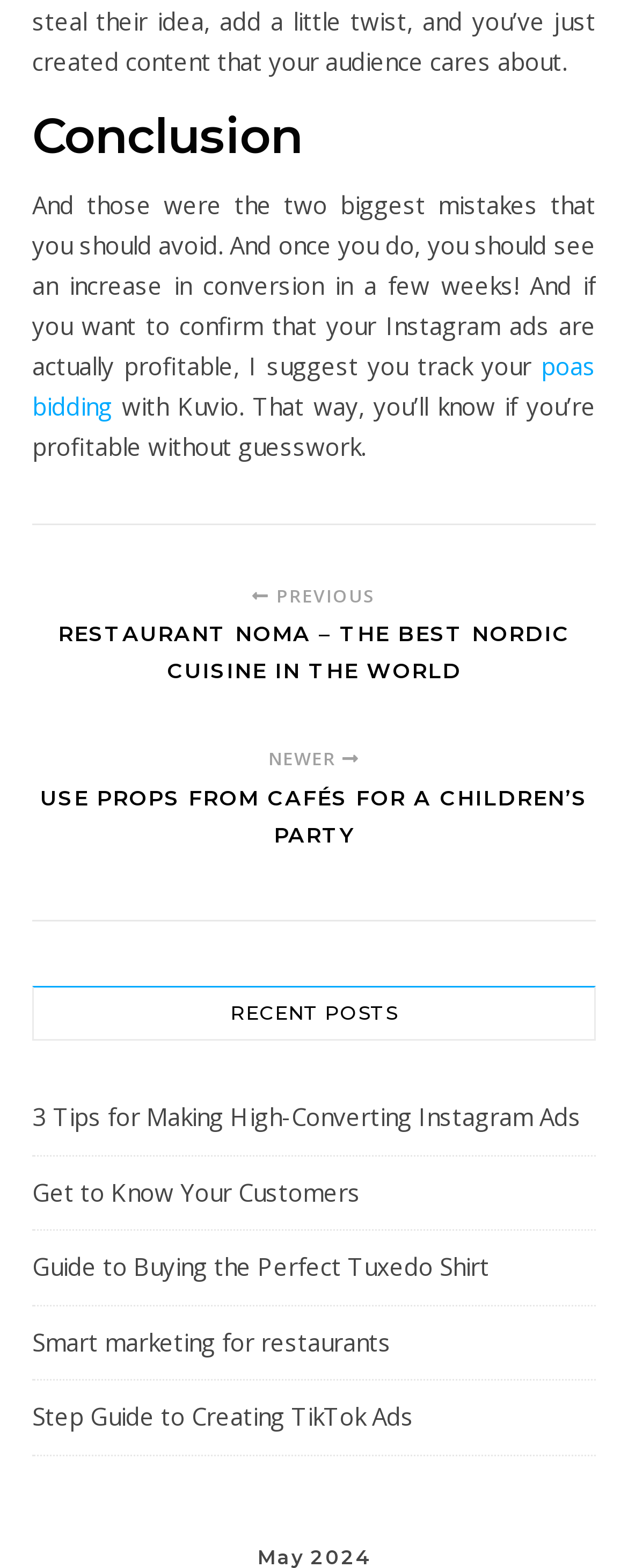Locate the bounding box of the UI element with the following description: "Get to Know Your Customers".

[0.051, 0.75, 0.574, 0.77]